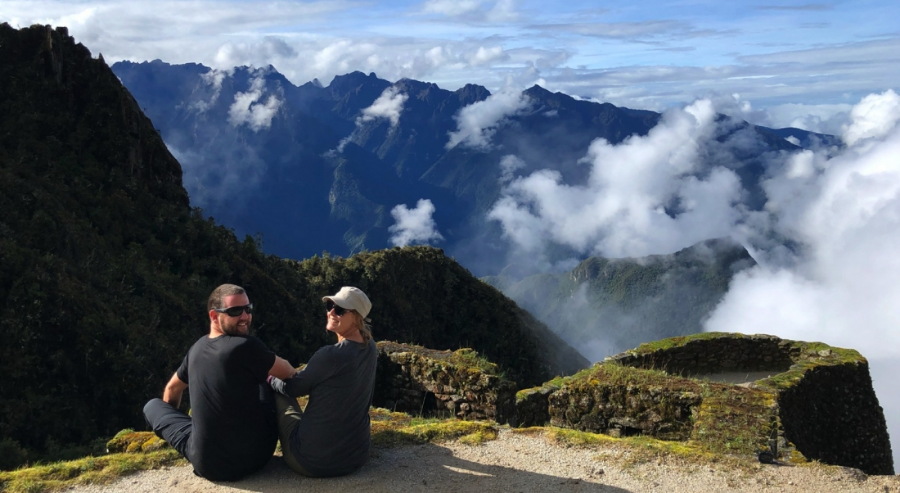What is the man wearing on his face?
Look at the screenshot and provide an in-depth answer.

The caption describes the man as sporting a beard and sunglasses, indicating that he is wearing sunglasses on his face.